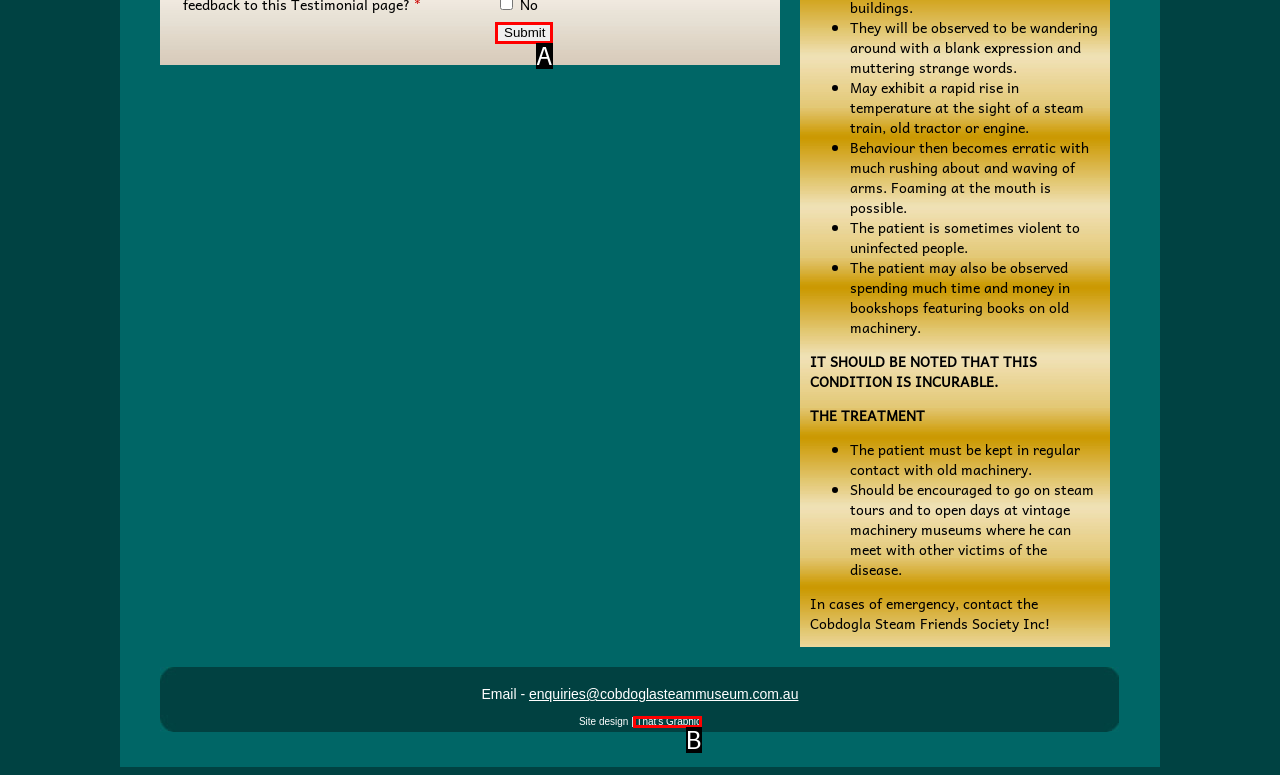From the options presented, which lettered element matches this description: That's Graphic
Reply solely with the letter of the matching option.

B